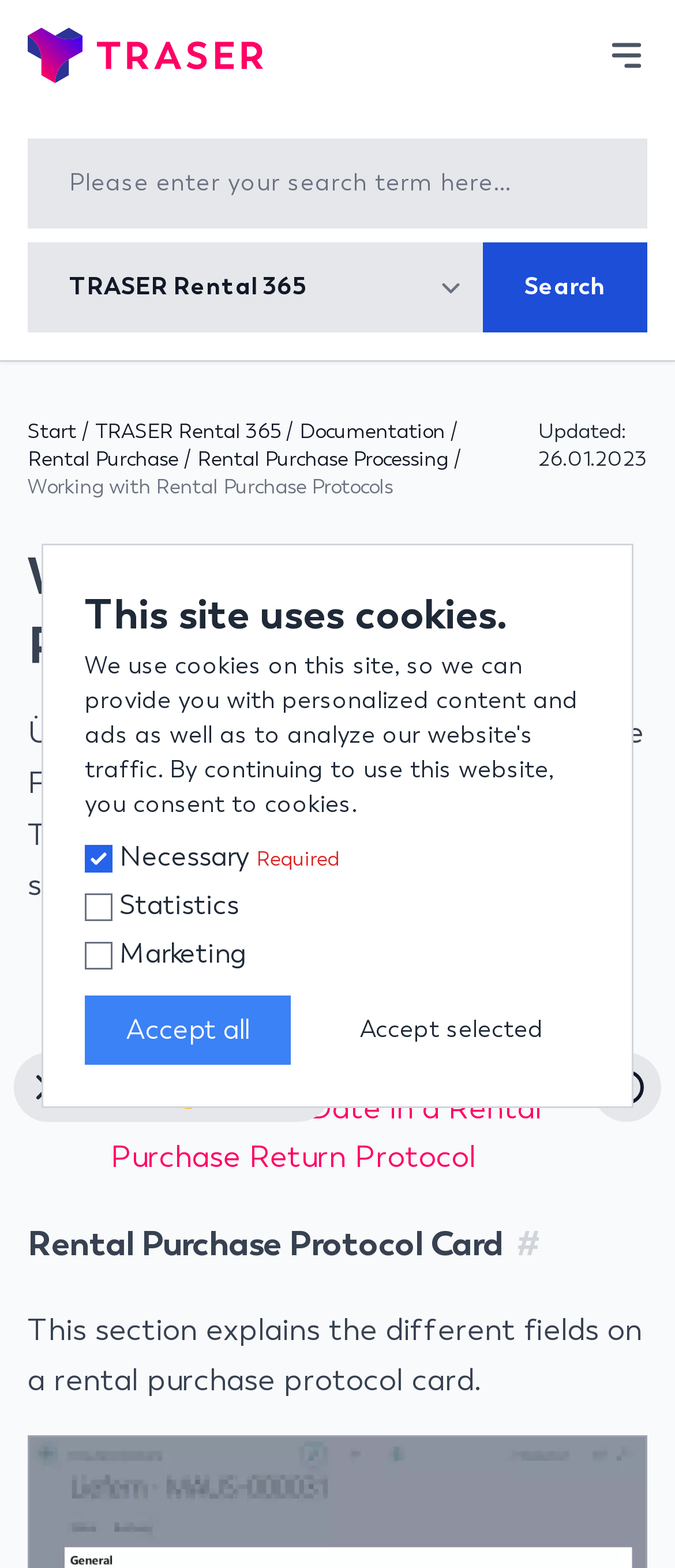Determine the bounding box coordinates for the clickable element required to fulfill the instruction: "Click the Rental Purchase Protocol Card link". Provide the coordinates as four float numbers between 0 and 1, i.e., [left, top, right, bottom].

[0.164, 0.602, 0.813, 0.626]